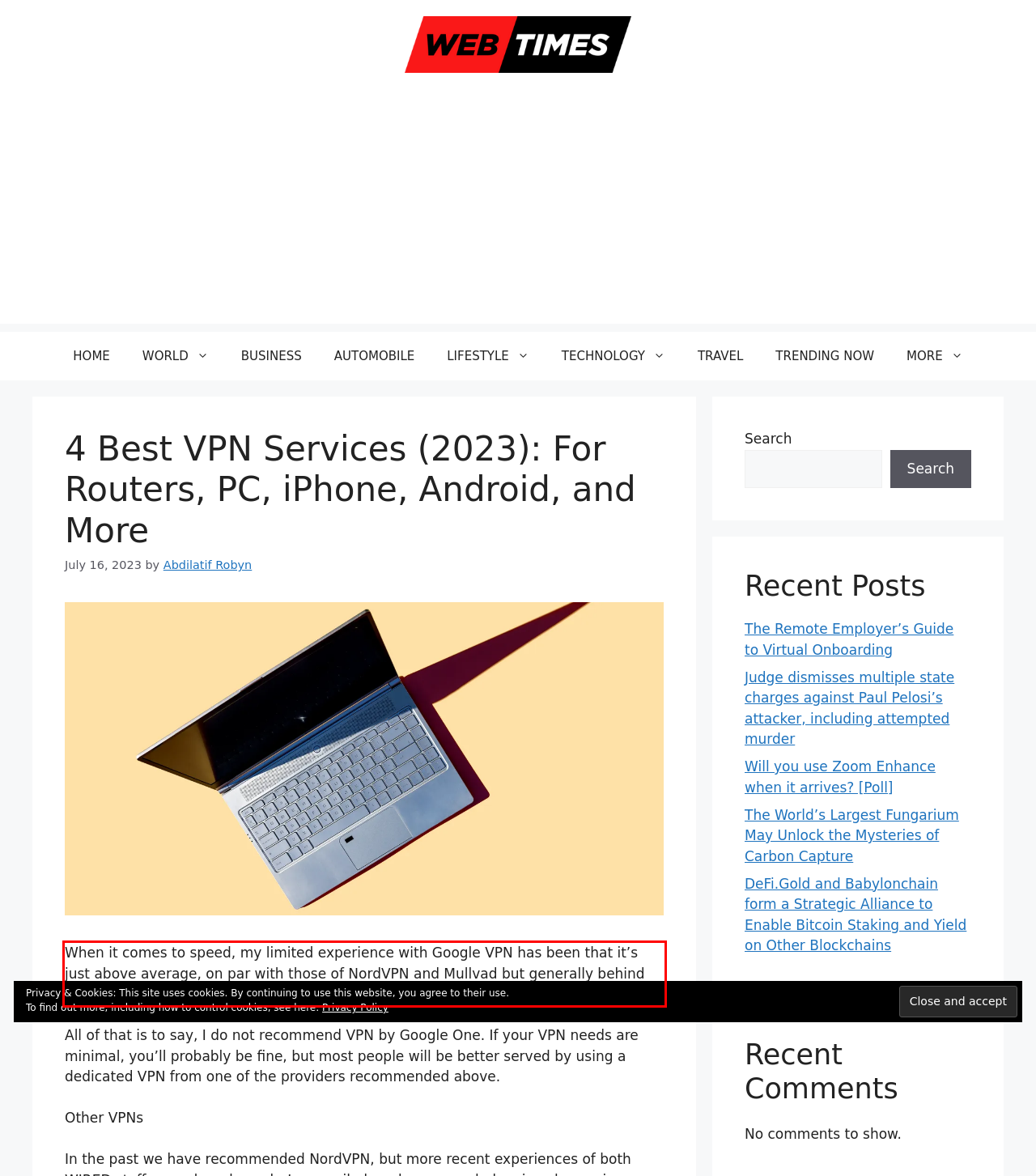You have a screenshot with a red rectangle around a UI element. Recognize and extract the text within this red bounding box using OCR.

When it comes to speed, my limited experience with Google VPN has been that it’s just above average, on par with those of NordVPN and Mullvad but generally behind Surfshark’s.